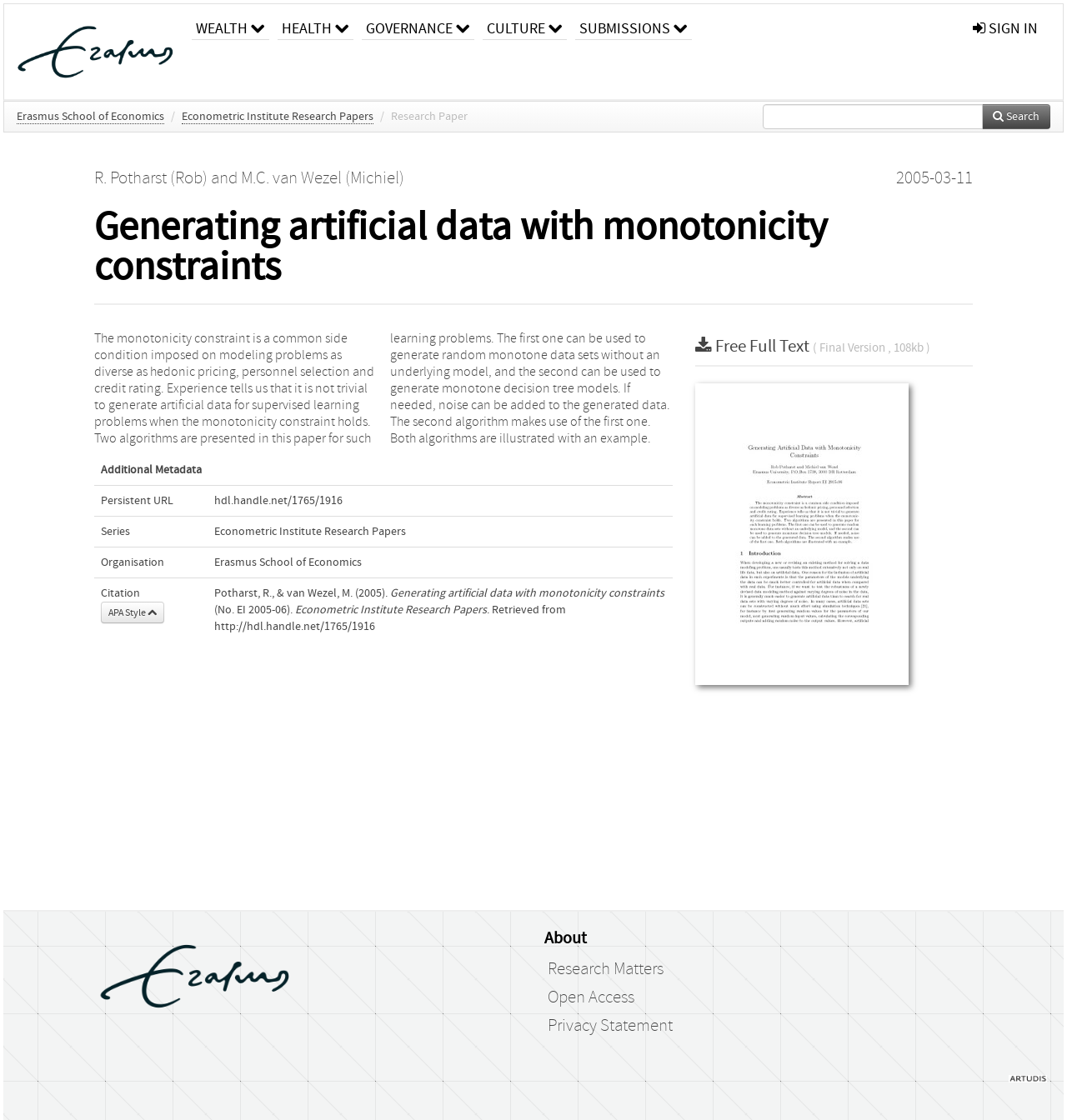Please identify the bounding box coordinates of the element's region that I should click in order to complete the following instruction: "Search for something". The bounding box coordinates consist of four float numbers between 0 and 1, i.e., [left, top, right, bottom].

None